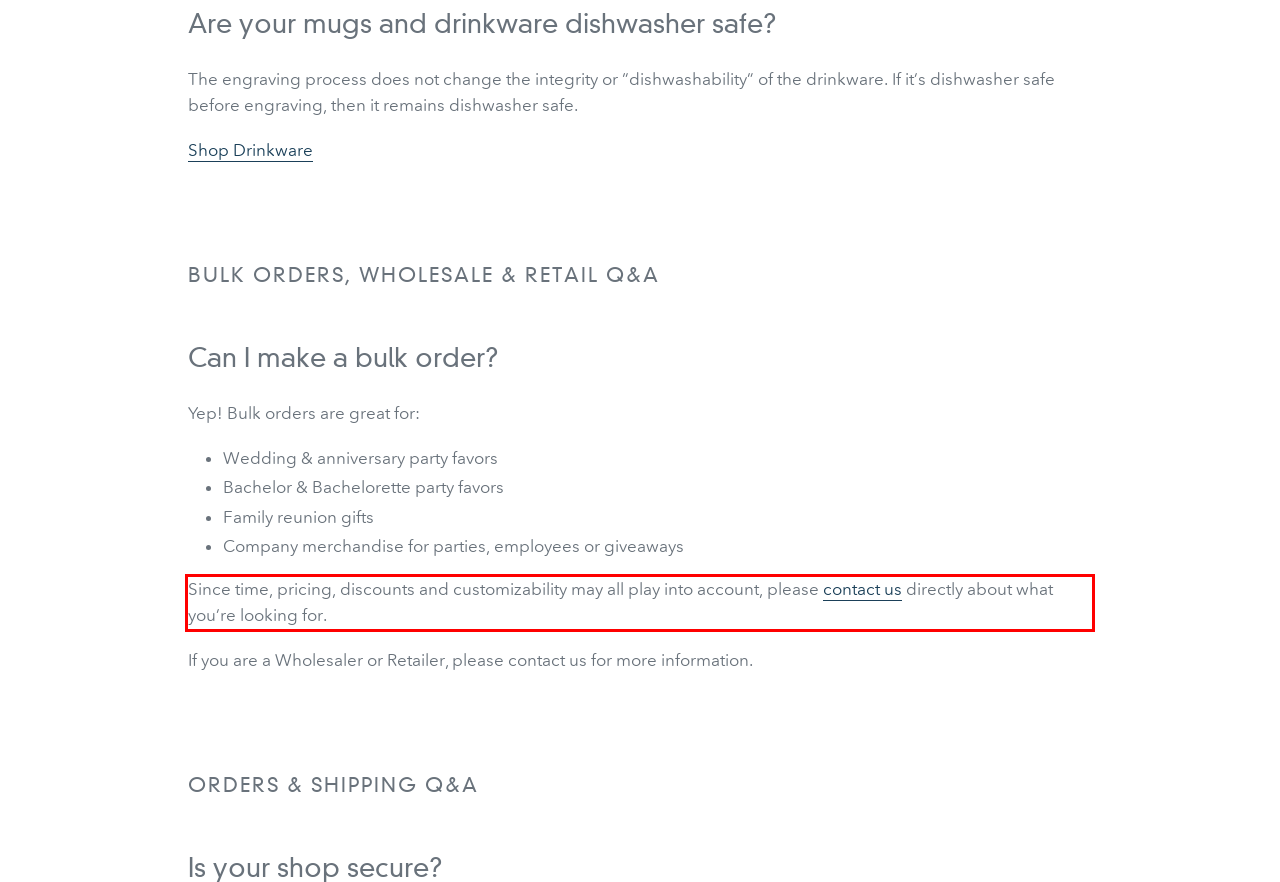You are given a screenshot of a webpage with a UI element highlighted by a red bounding box. Please perform OCR on the text content within this red bounding box.

Since time, pricing, discounts and customizability may all play into account, please contact us directly about what you’re looking for.